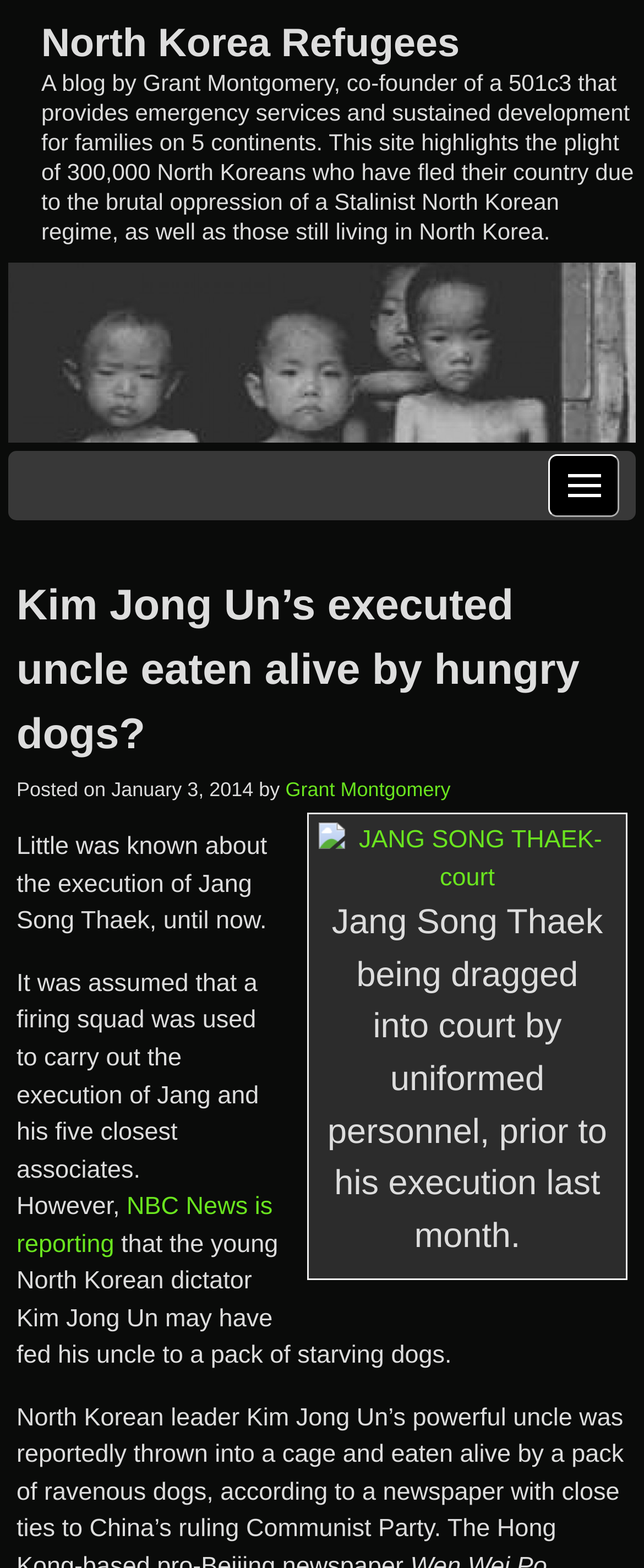Provide a brief response to the question below using one word or phrase:
How many continents are mentioned in the webpage?

5